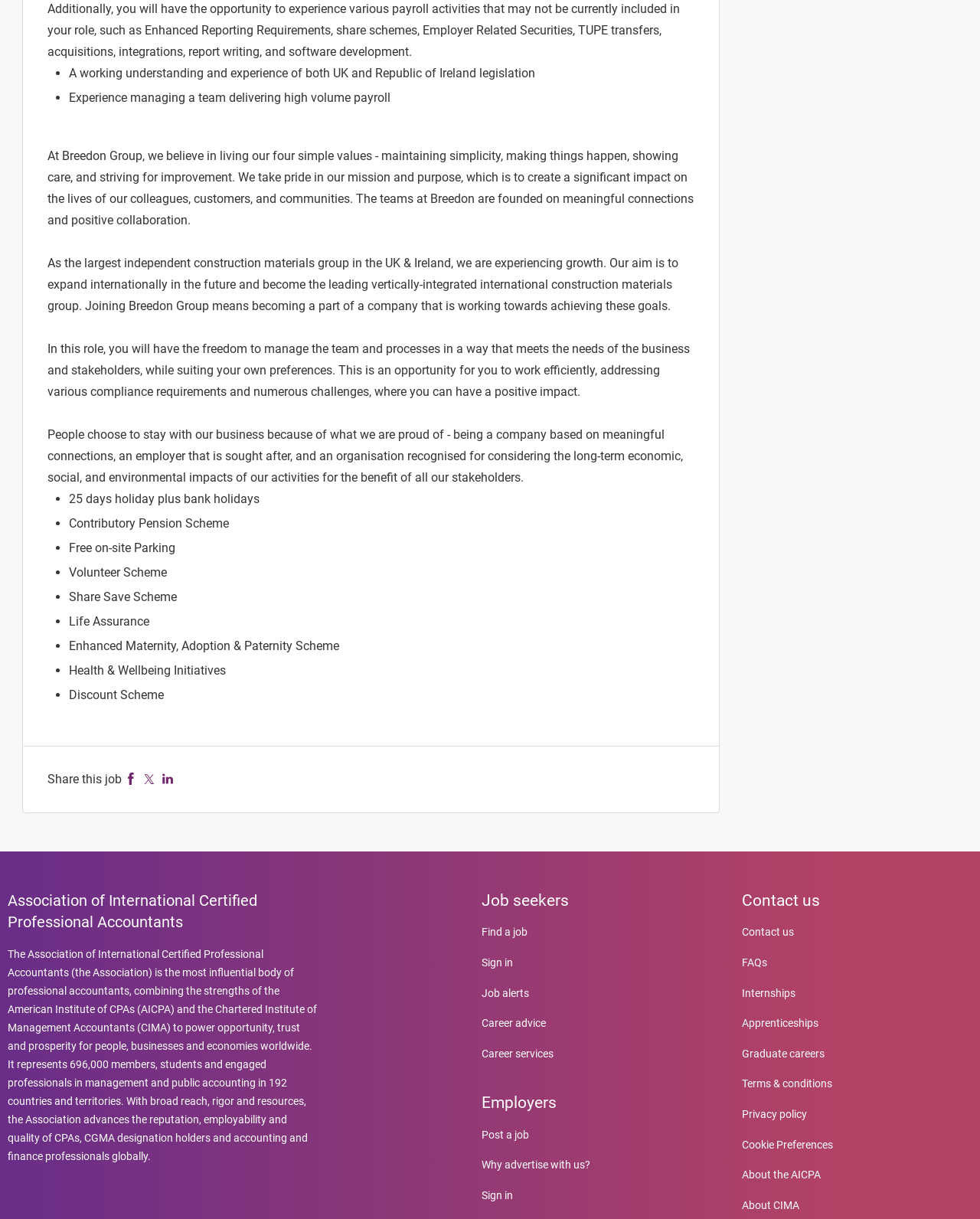Reply to the question with a single word or phrase:
What is the company's mission?

Create a significant impact